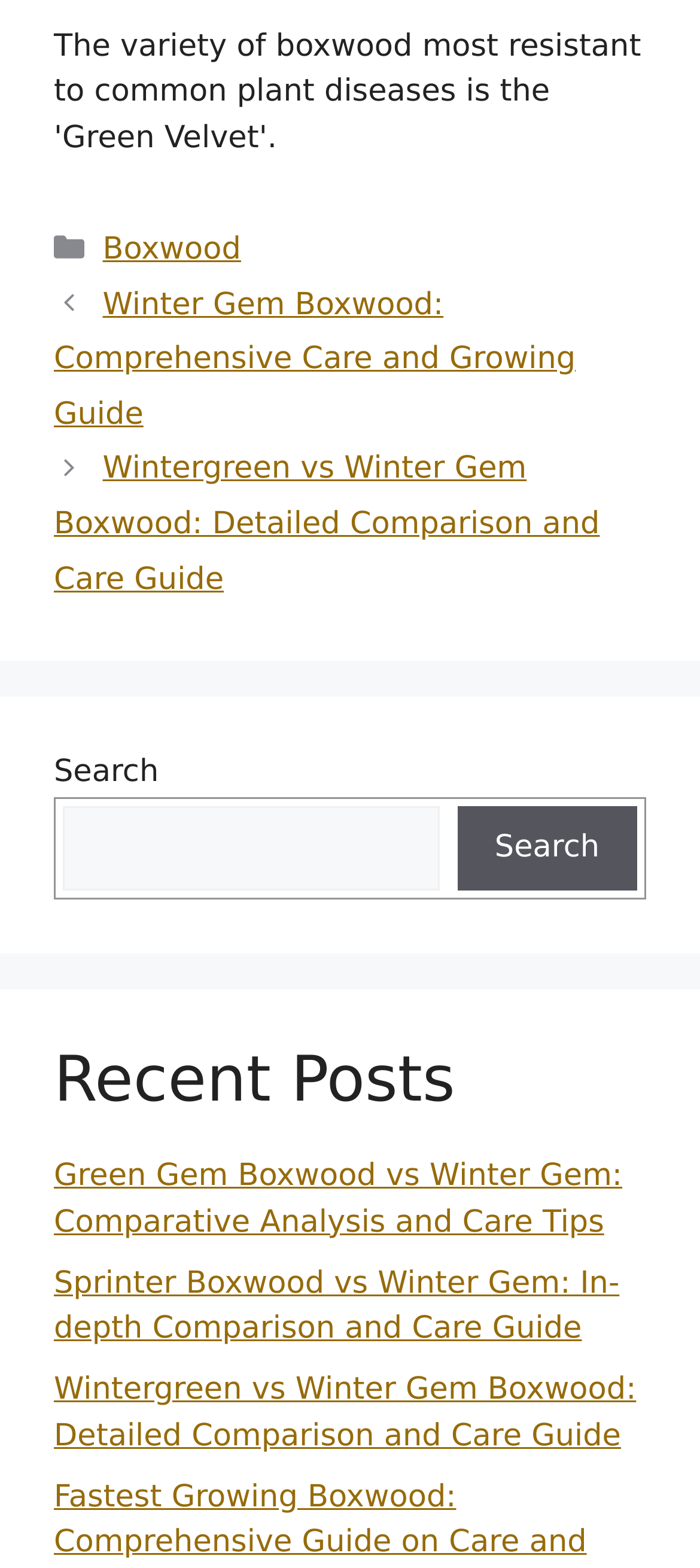What is the title of the last post?
Provide a fully detailed and comprehensive answer to the question.

I looked at the links listed under the 'Recent Posts' heading and found the last link, which has the title 'Wintergreen vs Winter Gem Boxwood: Detailed Comparison and Care Guide'. The title of the last post is 'Wintergreen vs Winter Gem Boxwood'.